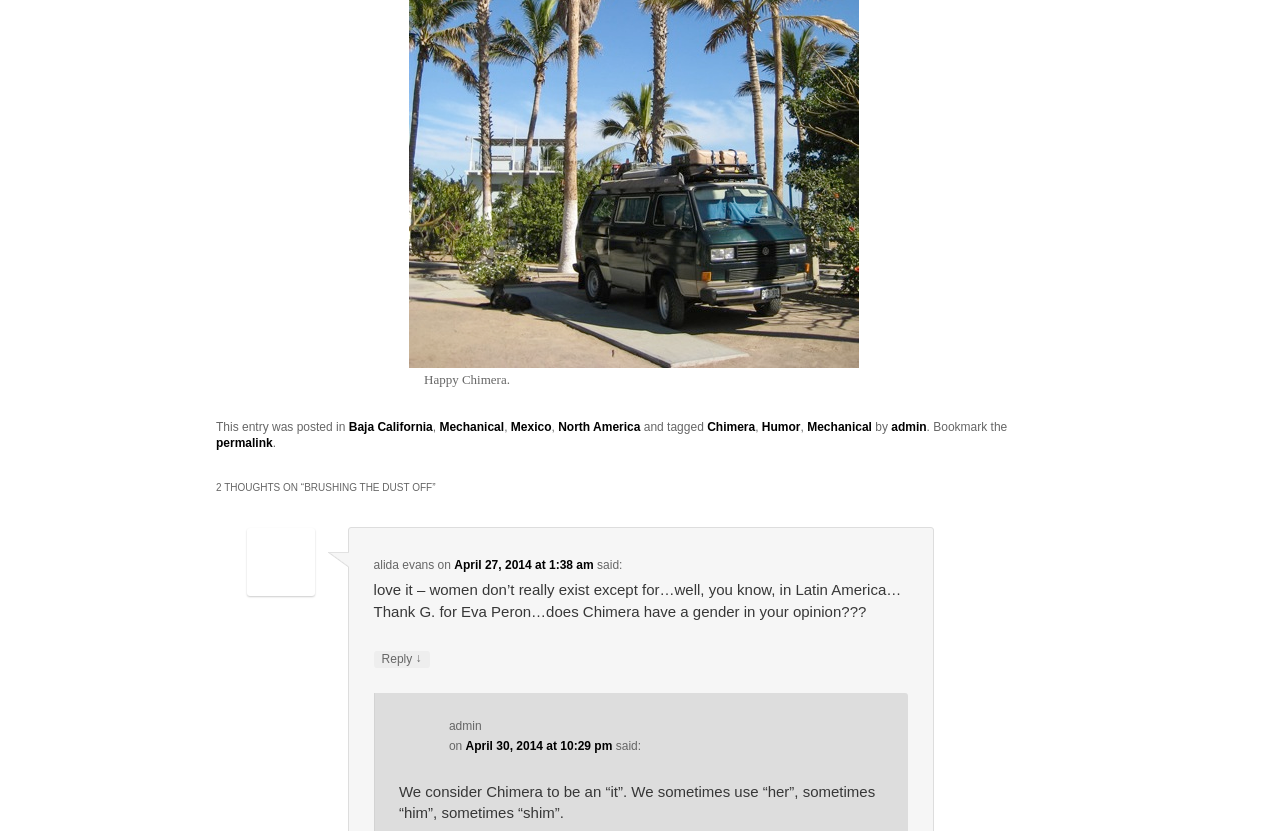Determine the bounding box coordinates of the area to click in order to meet this instruction: "Click on the link 'Reply to alida evans'".

[0.292, 0.783, 0.336, 0.804]